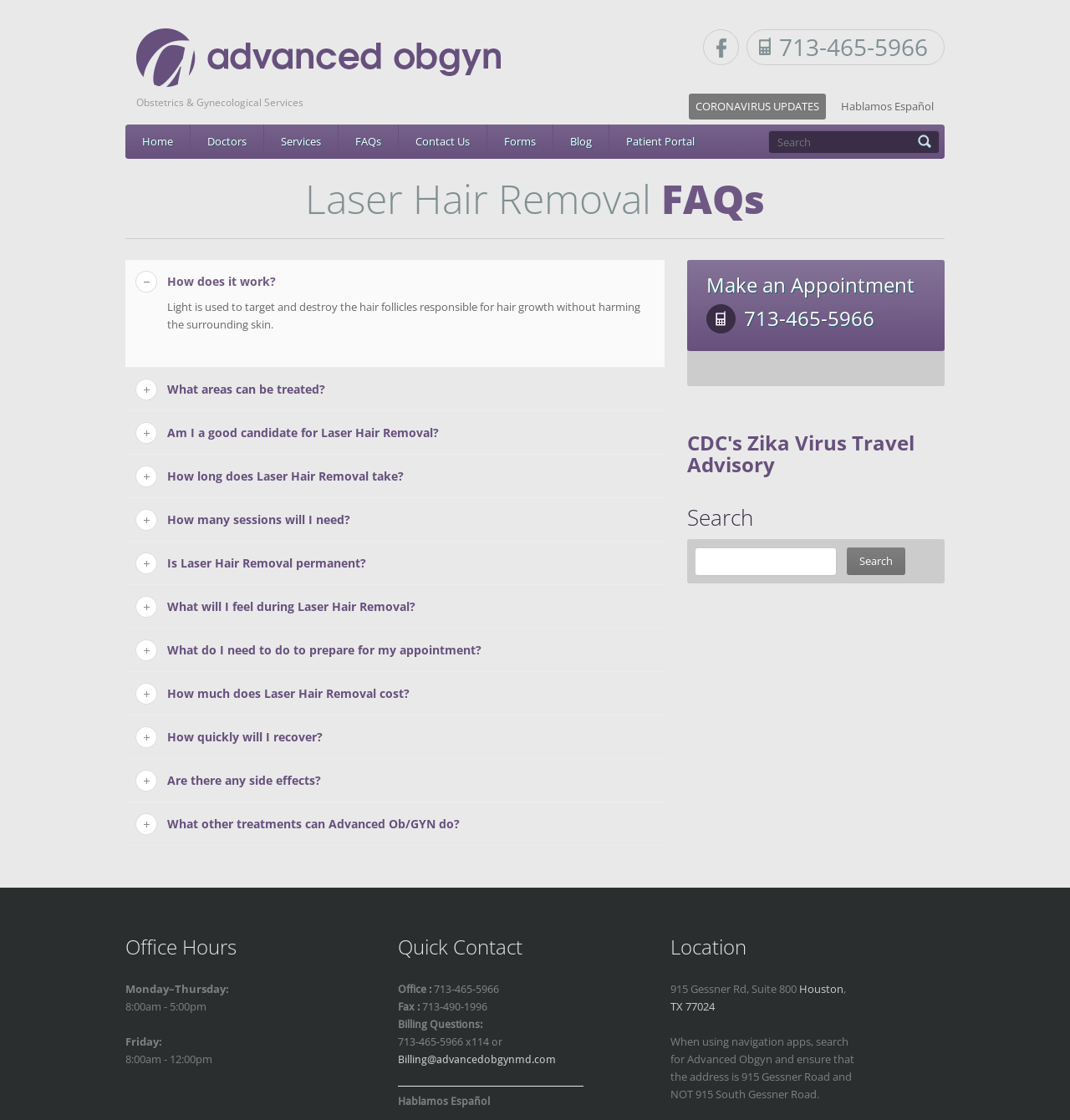Show me the bounding box coordinates of the clickable region to achieve the task as per the instruction: "Click the 'Home' link".

[0.117, 0.111, 0.177, 0.142]